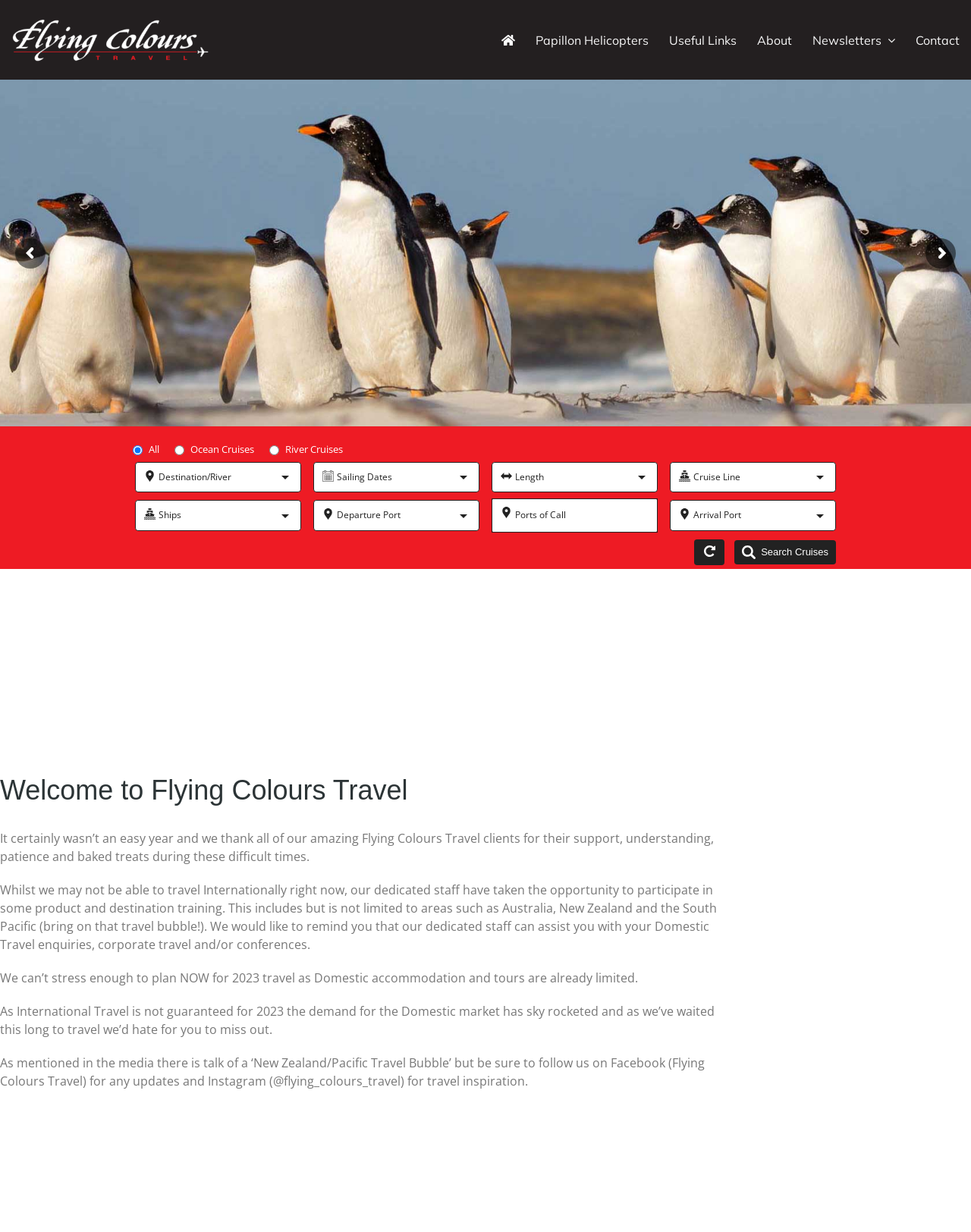Respond to the question below with a single word or phrase: What is the default search option?

All